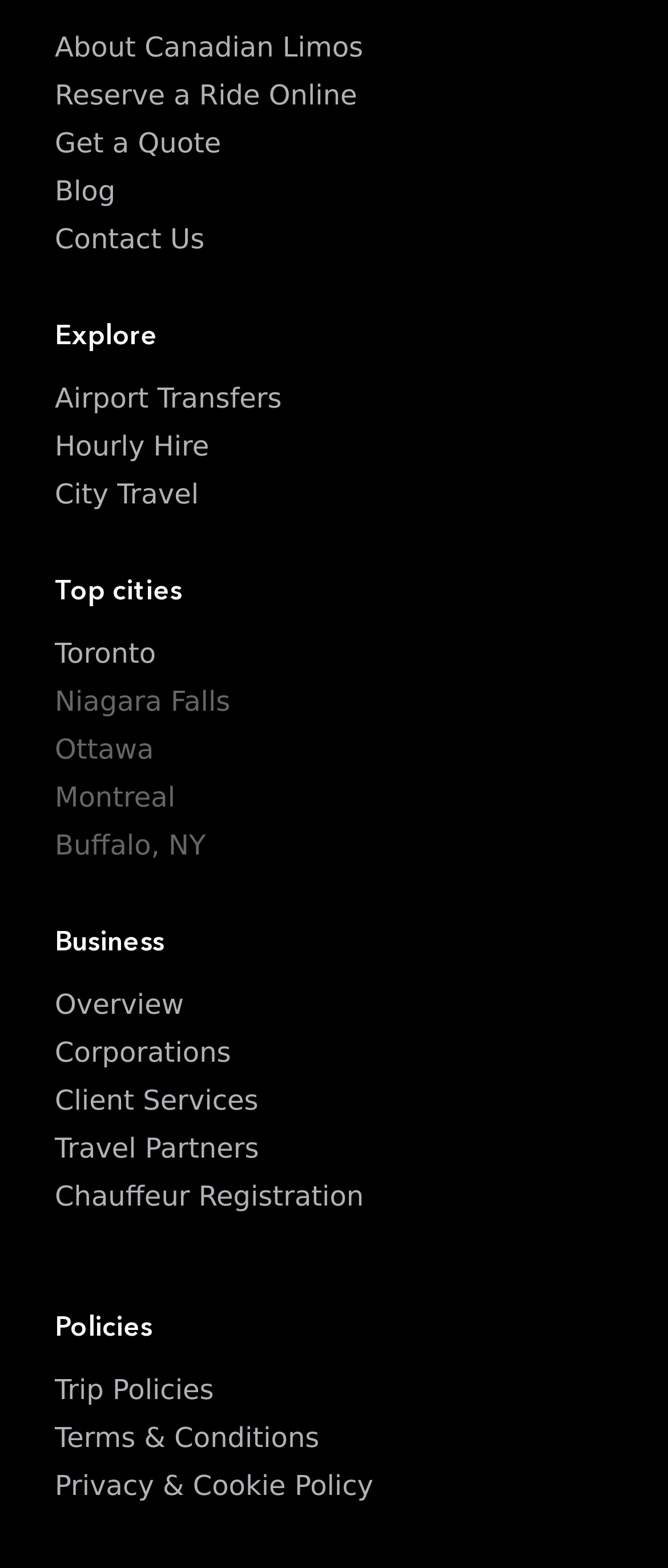Please provide a comprehensive response to the question below by analyzing the image: 
How many policy links are available?

I counted the number of policy links listed under the 'Policies' section, which includes Trip Policies, Terms & Conditions, and Privacy & Cookie Policy.